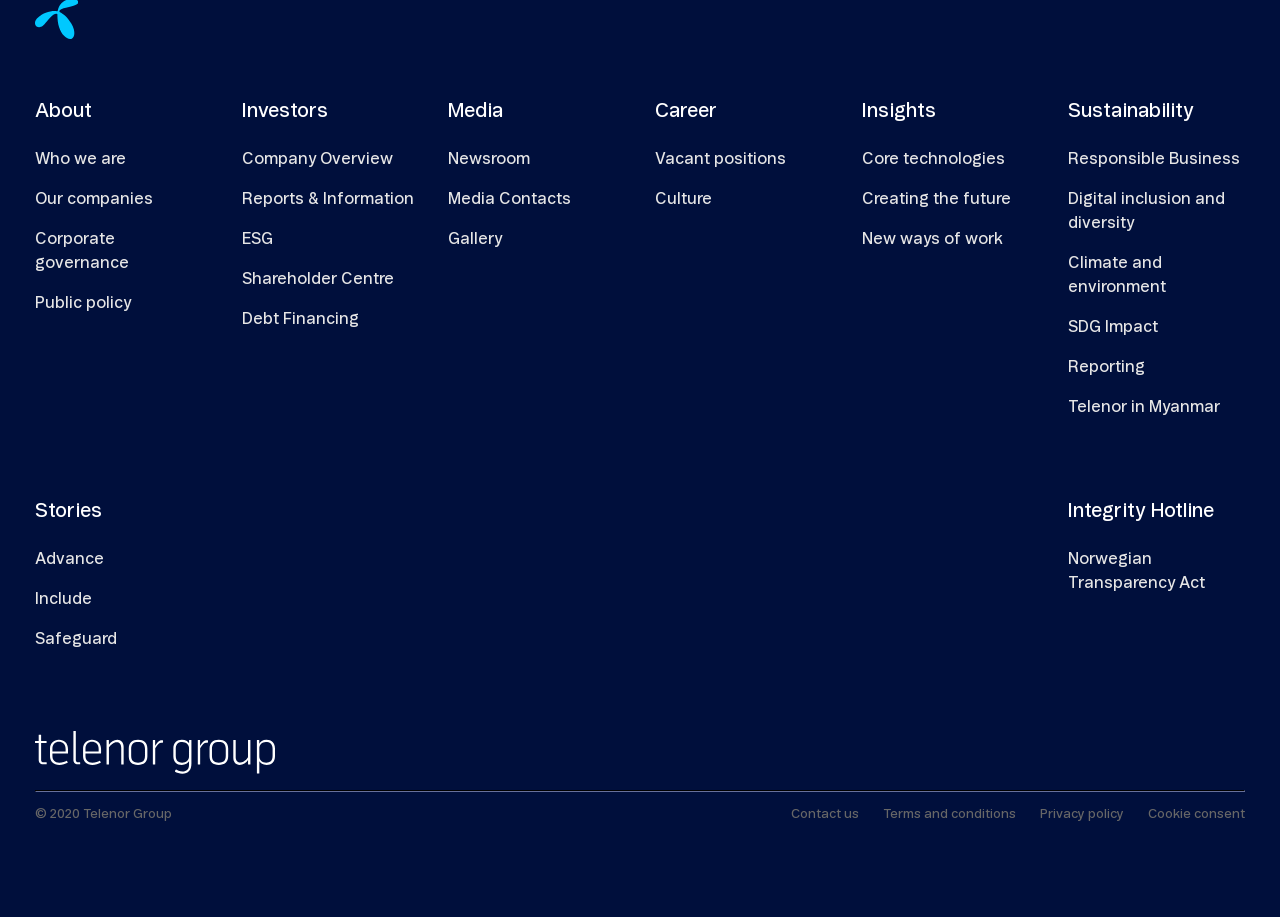Determine the bounding box coordinates of the clickable region to execute the instruction: "Go to Investors". The coordinates should be four float numbers between 0 and 1, denoted as [left, top, right, bottom].

[0.189, 0.099, 0.327, 0.143]